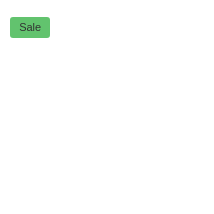Refer to the image and provide an in-depth answer to the question:
What is the background color of the image?

The caption explicitly states that the badge is set against a clean white background, indicating that the background color of the image is white.